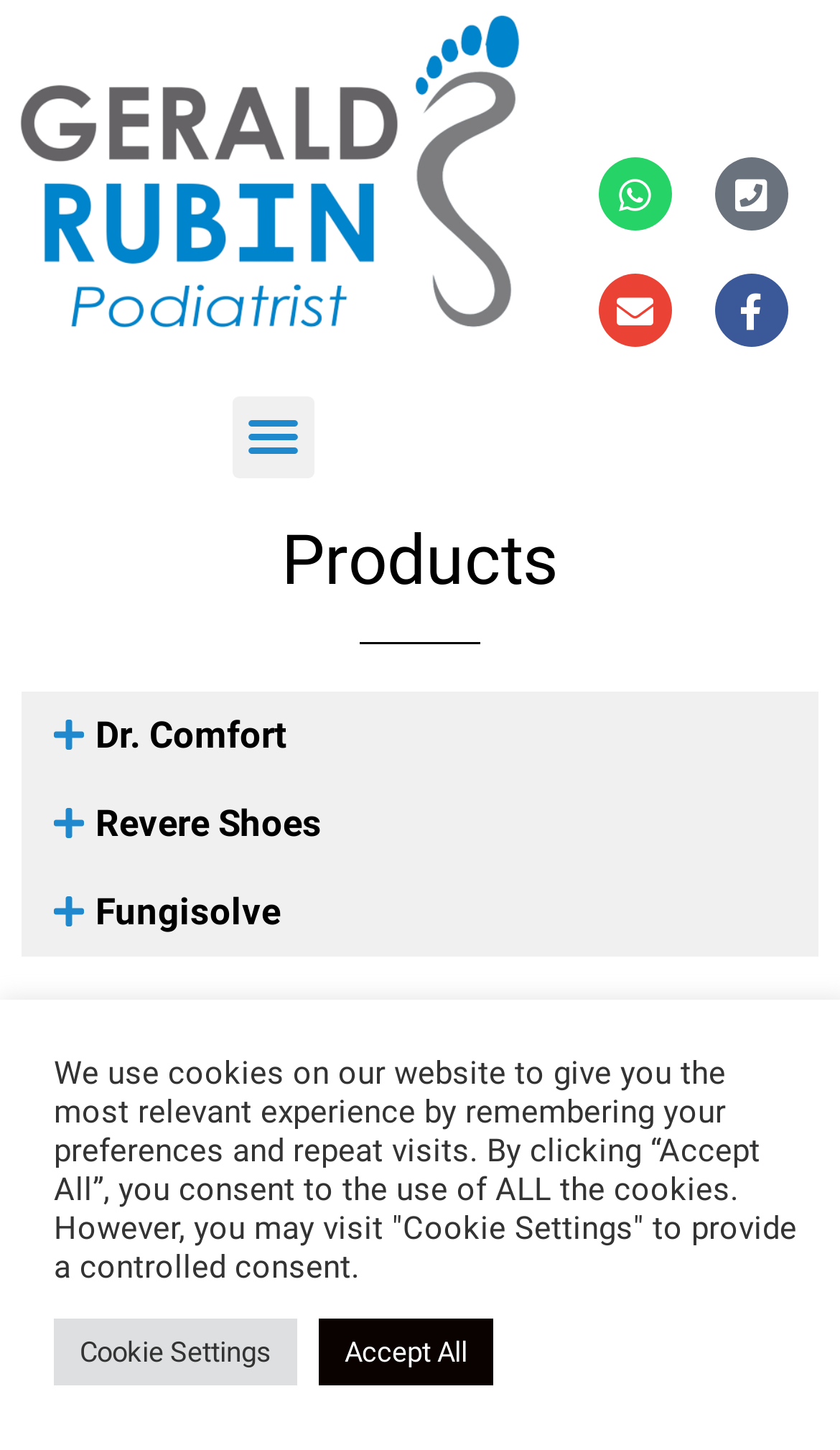Based on the image, provide a detailed and complete answer to the question: 
What is the name of the company founded in 2002?

Based on the webpage, I found a button with the text 'Dr. Comfort' which is likely the name of the company. This is also supported by the meta description which mentions 'Dr Comfort was founded in 2002'.